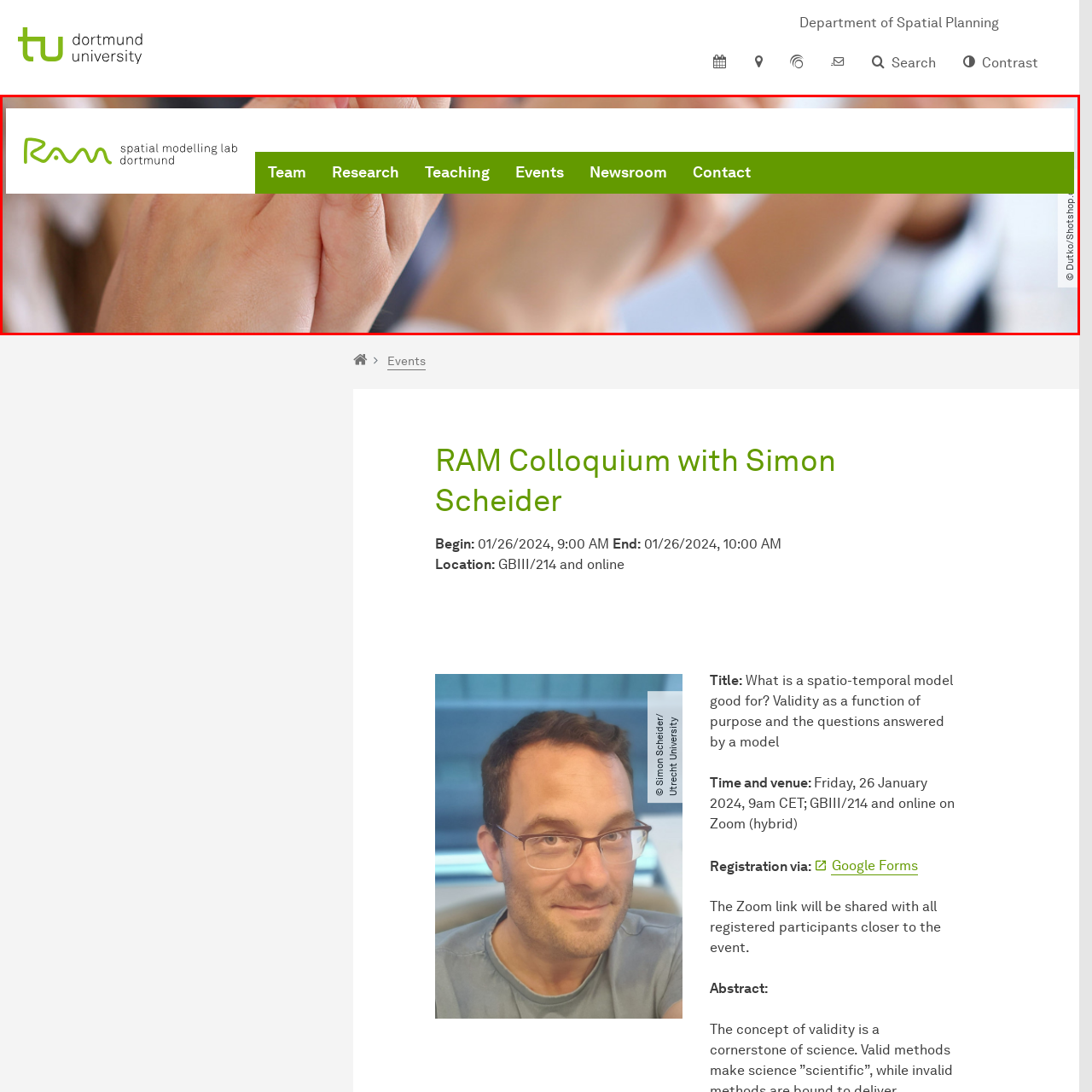Describe extensively the contents of the image within the red-bordered area.

The image captures a lively scene of several hands, both male and female, celebrating with applause. This moment is likely representative of a positive and enthusiastic response, possibly in a context of achievement or appreciation within an academic or professional environment. Accompanying this visual is a sleek header from the Spatial Modelling Lab at TU Dortmund, featuring navigation links for 'Team', 'Research', 'Teaching', 'Events', 'Newsroom', and 'Contact', indicating a focus on collaboration and information sharing in a scholarly context. The overall atmosphere of the image and the header suggests a community engaged in dynamic discussions and interactions related to spatial modelling and planning.